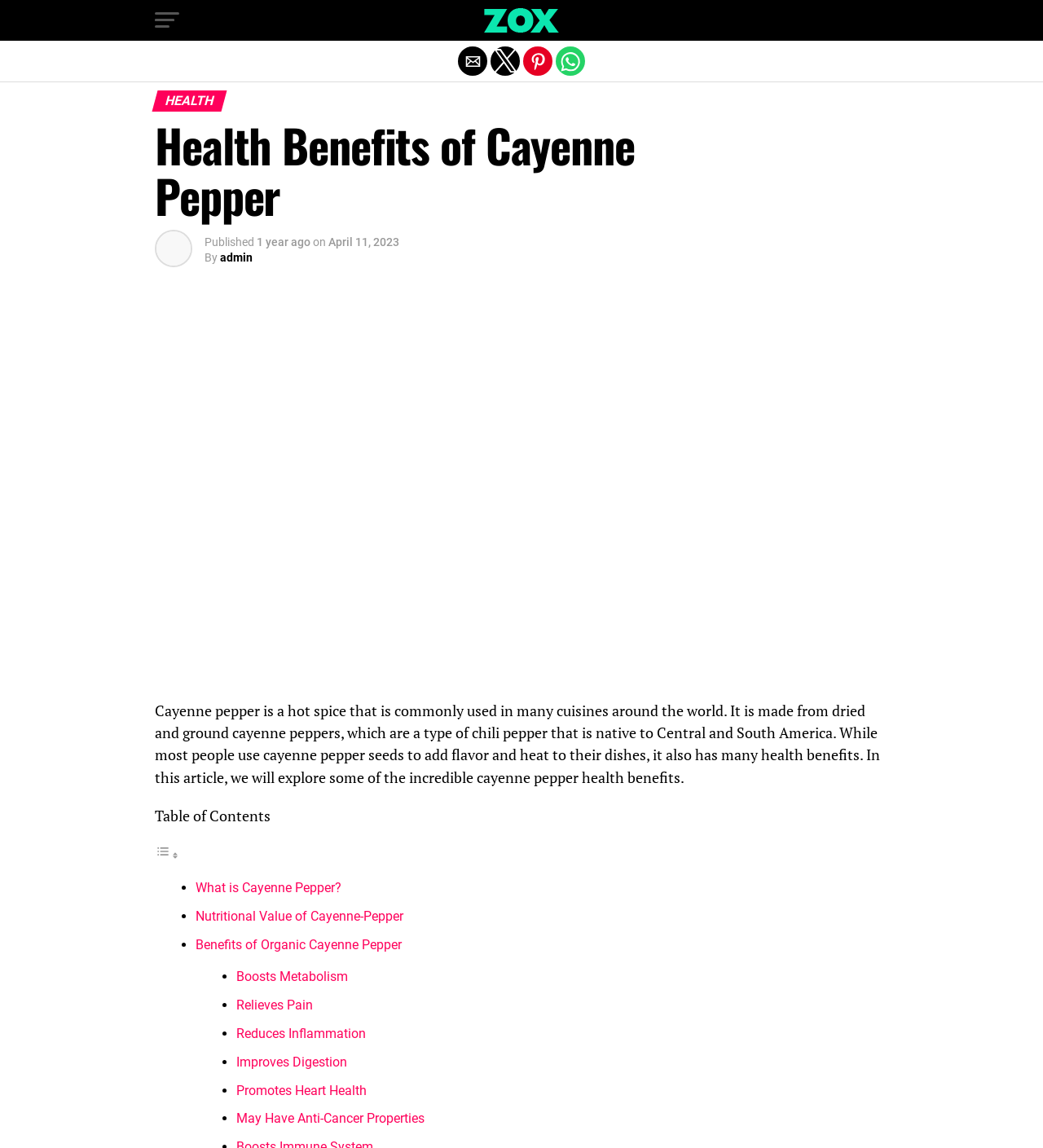Using the details in the image, give a detailed response to the question below:
Who published the article?

The webpage indicates that the article was published by 'admin', as shown in the 'By' section below the header.